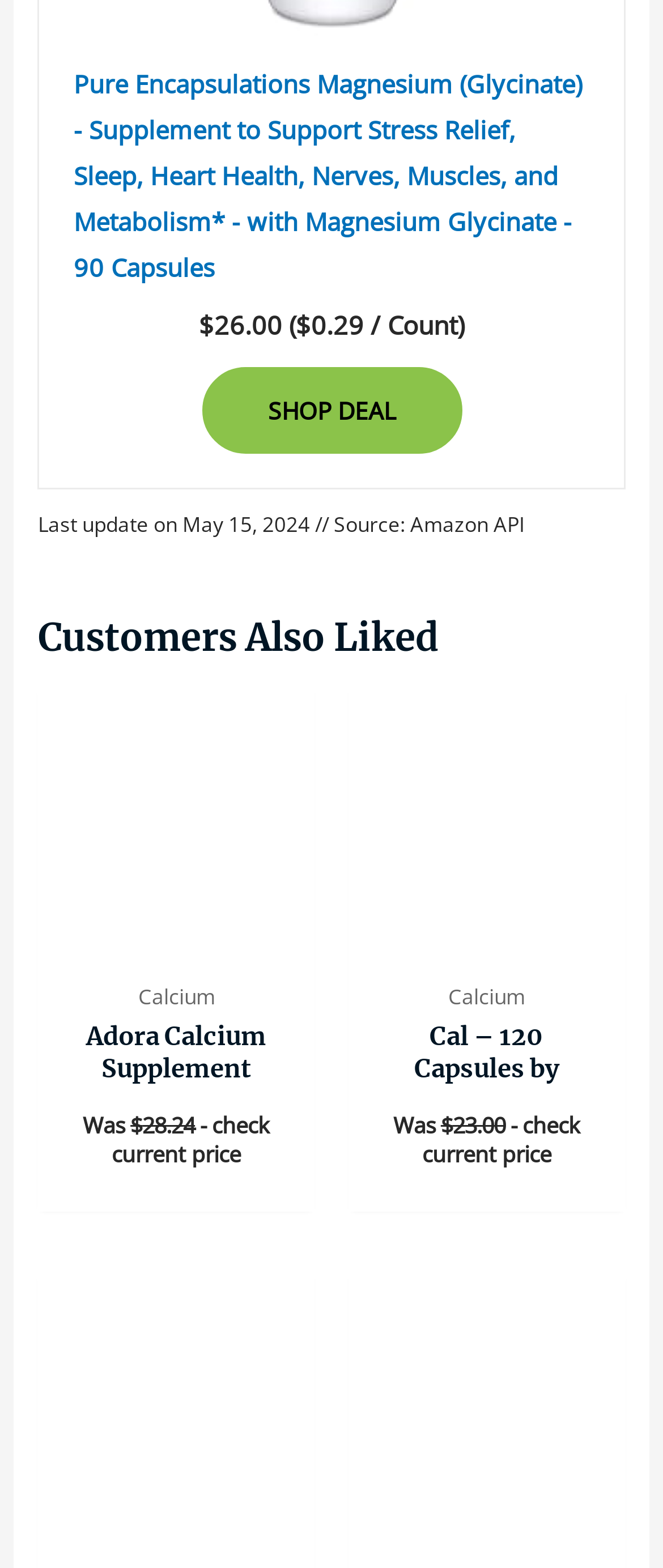From the webpage screenshot, predict the bounding box of the UI element that matches this description: "parent_node: Quick View".

[0.058, 0.812, 0.474, 0.988]